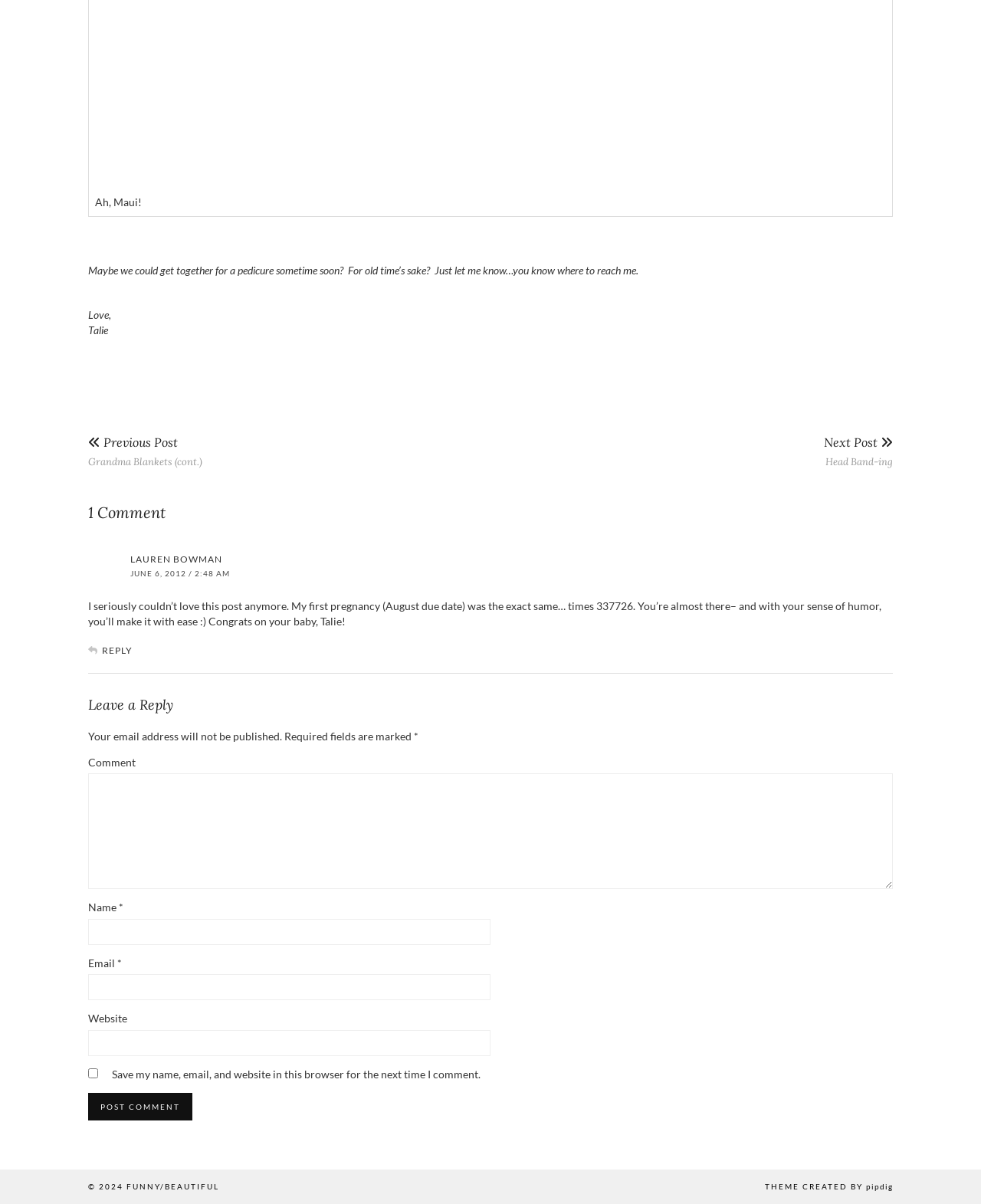Can you look at the image and give a comprehensive answer to the question:
What is the name of the person who wrote the original post?

I found the name 'Talie' at the end of the original post, which suggests that she is the author of the post.